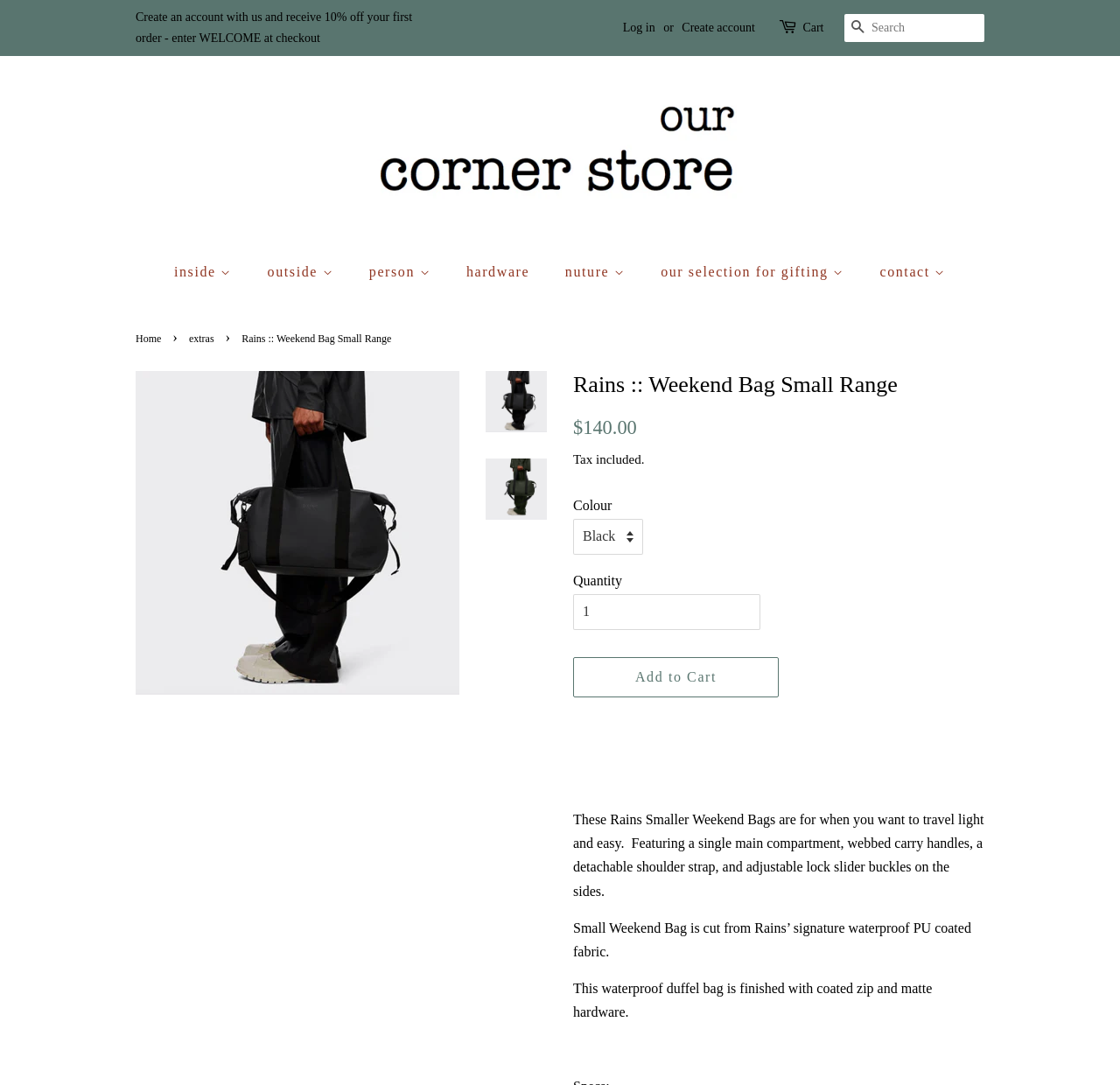What is the purpose of the detachable shoulder strap?
Use the screenshot to answer the question with a single word or phrase.

to carry the bag